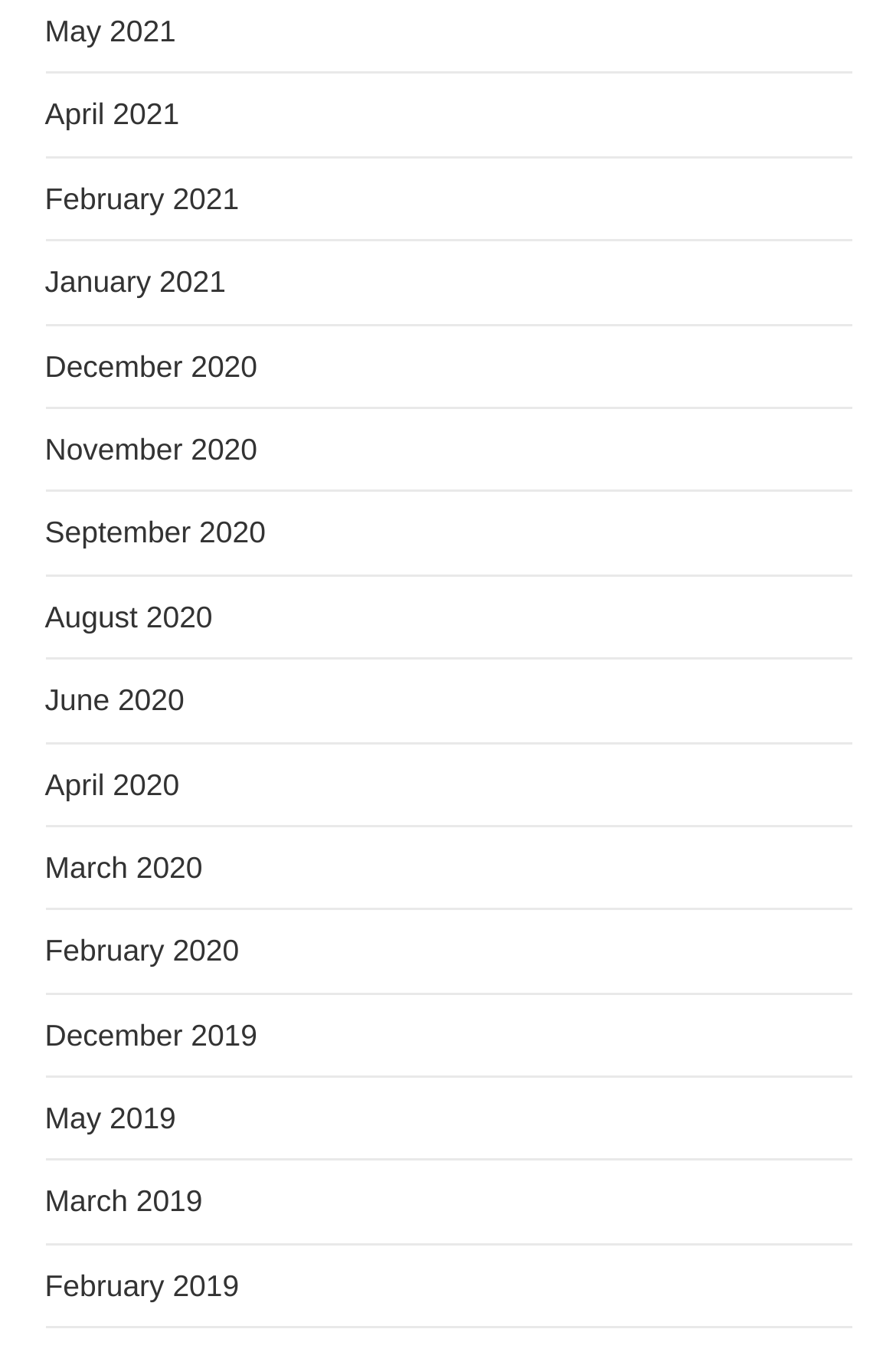Please provide a detailed answer to the question below based on the screenshot: 
How many months are listed in 2020?

I counted the number of links with '2020' in their text and found that there are 5 months listed in 2020: December 2020, November 2020, September 2020, August 2020, and June 2020.